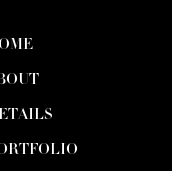Give an in-depth summary of the scene depicted in the image.

The image showcases a minimalist, elegant layout featuring prominent text options that suggest navigation elements for a website, potentially belonging to a photography business. The words displayed include "HOME," "ABOUT," "DETAILS," and "PORTFOLIO," styled in a modern serif font that conveys a sophisticated aesthetic. This composition reflects the professional branding of a photographer, likely aimed at attracting clients interested in high-quality photography services, particularly for events like senior portraits or family sessions. The simple black background enhances the readability of the white text, making it visually appealing and easy to navigate for users.